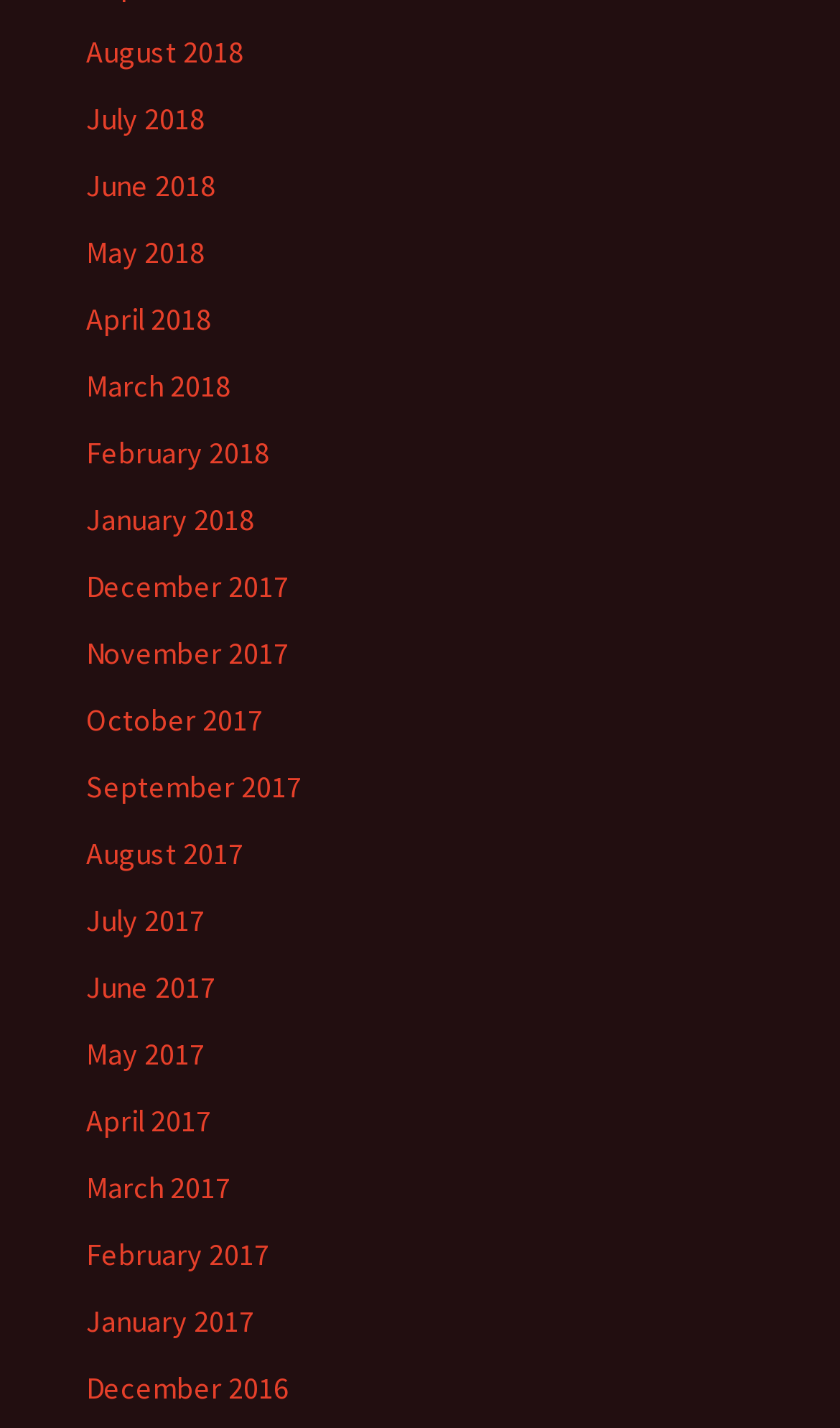What is the earliest month listed?
Examine the image and give a concise answer in one word or a short phrase.

December 2016